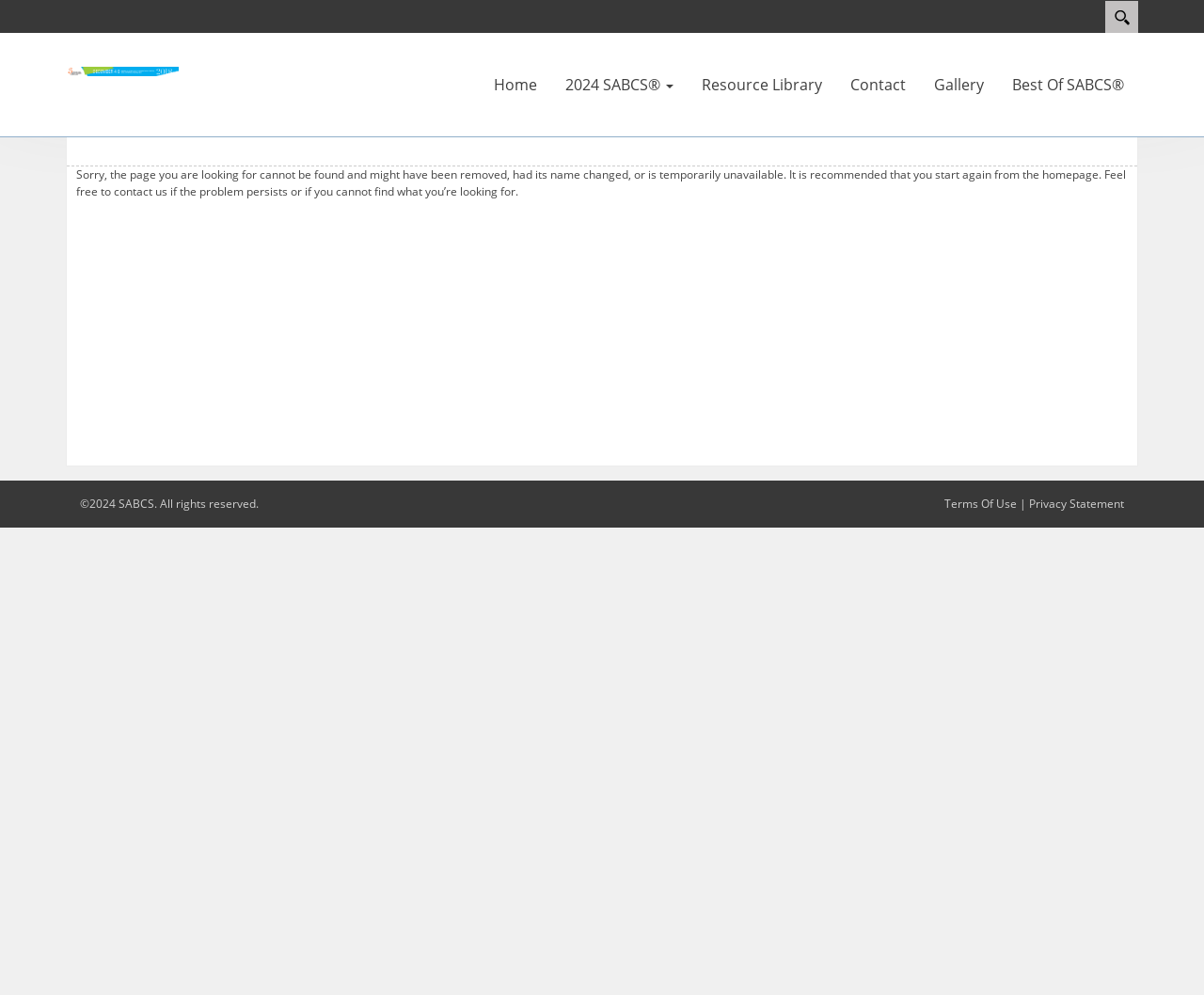Identify the bounding box coordinates of the element that should be clicked to fulfill this task: "search". The coordinates should be provided as four float numbers between 0 and 1, i.e., [left, top, right, bottom].

[0.918, 0.001, 0.945, 0.033]